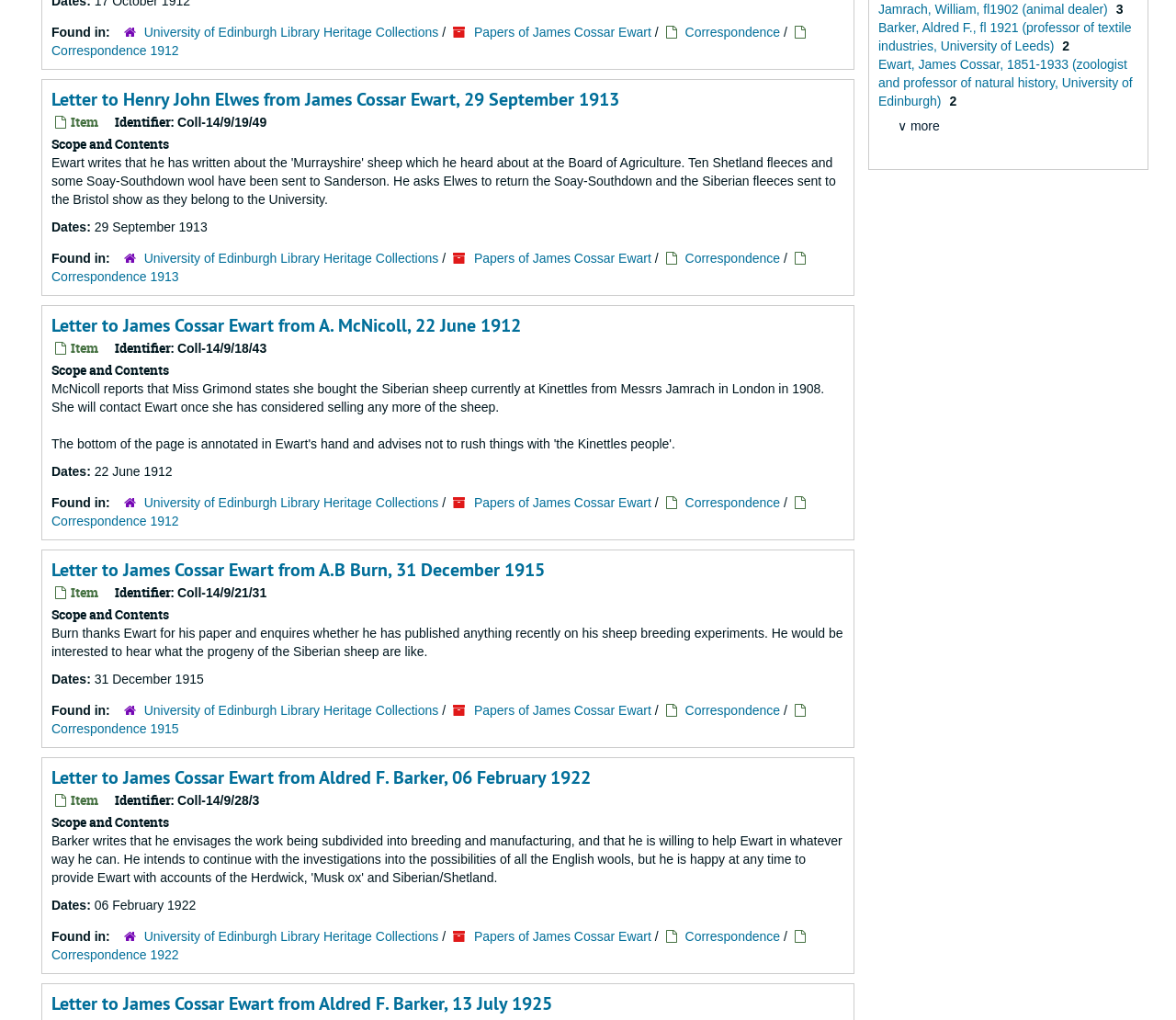Locate the bounding box of the user interface element based on this description: "Correspondence".

[0.582, 0.485, 0.663, 0.5]